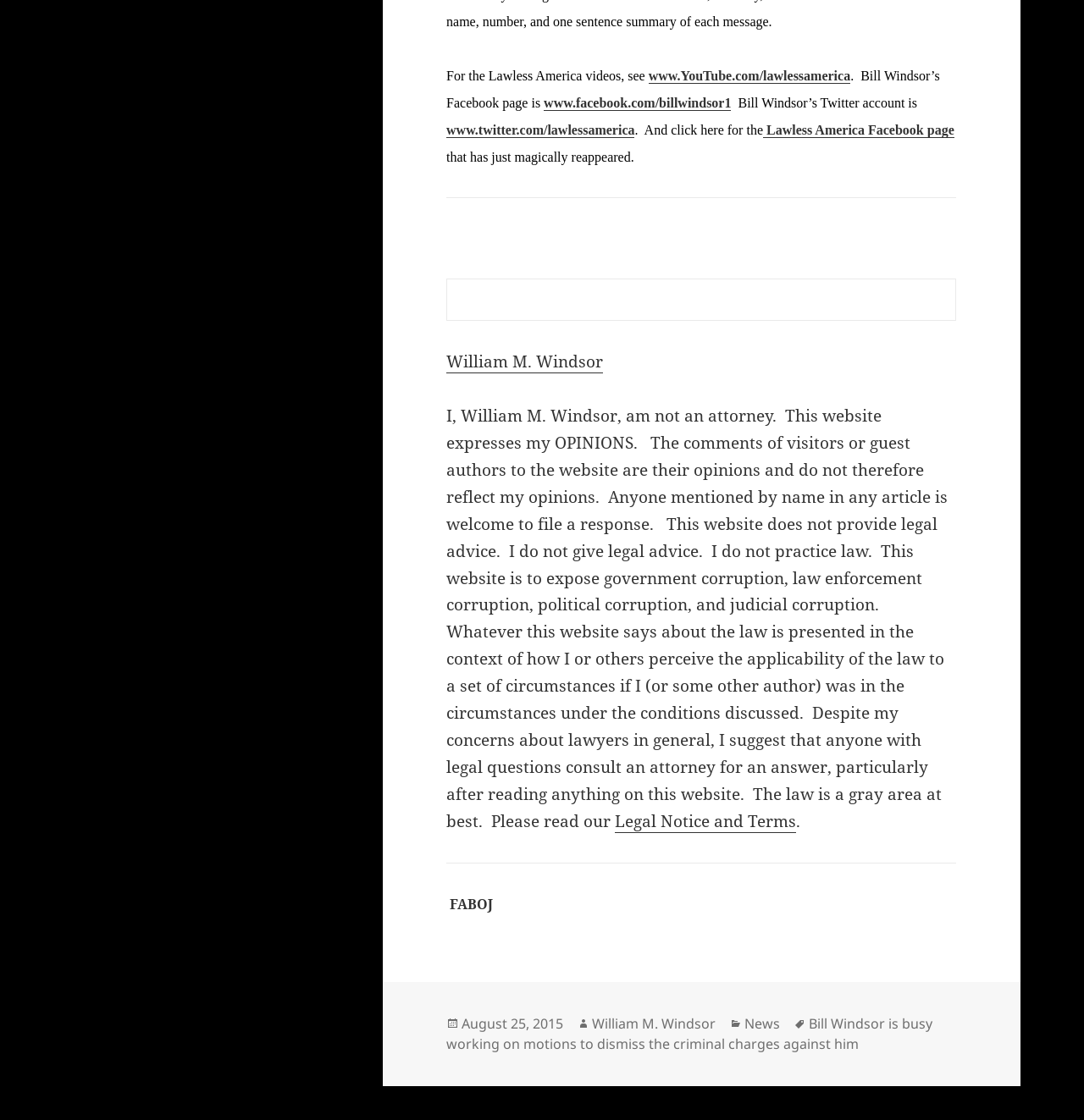Please indicate the bounding box coordinates for the clickable area to complete the following task: "Read the legal notice and terms". The coordinates should be specified as four float numbers between 0 and 1, i.e., [left, top, right, bottom].

[0.567, 0.724, 0.734, 0.744]